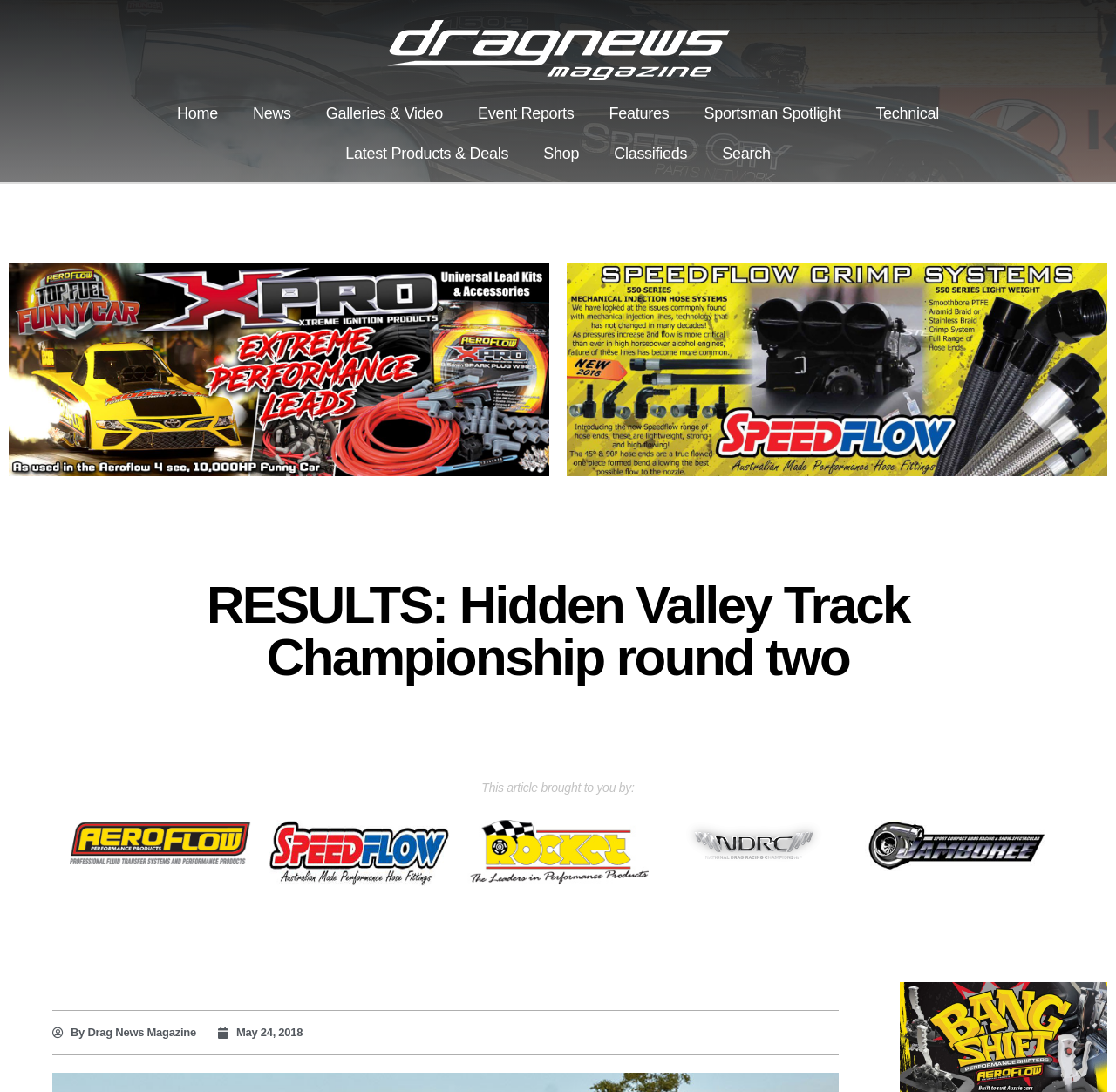Respond with a single word or phrase for the following question: 
What is the name of the magazine that brought the article?

Drag News Magazine